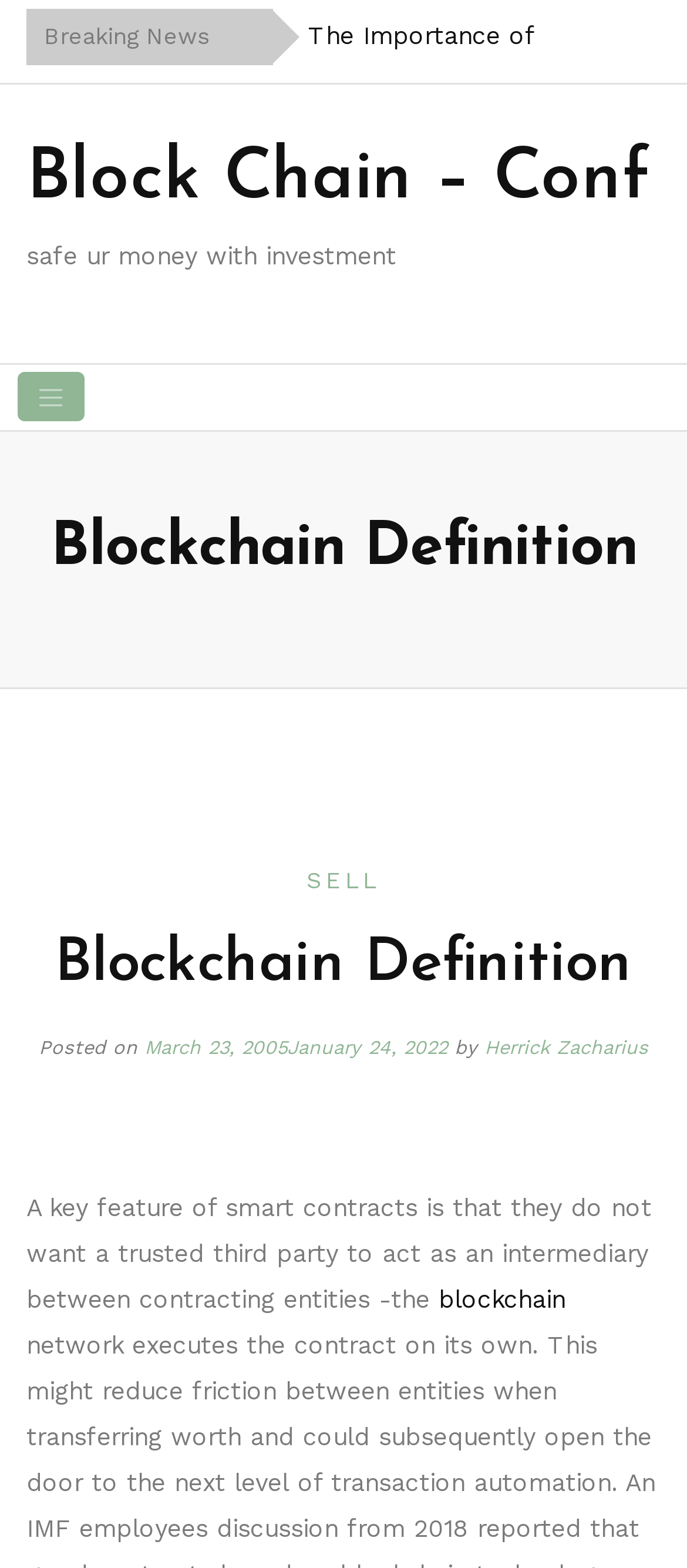Please answer the following question using a single word or phrase: 
What is the date of the article?

March 23, 2005January 24, 2022